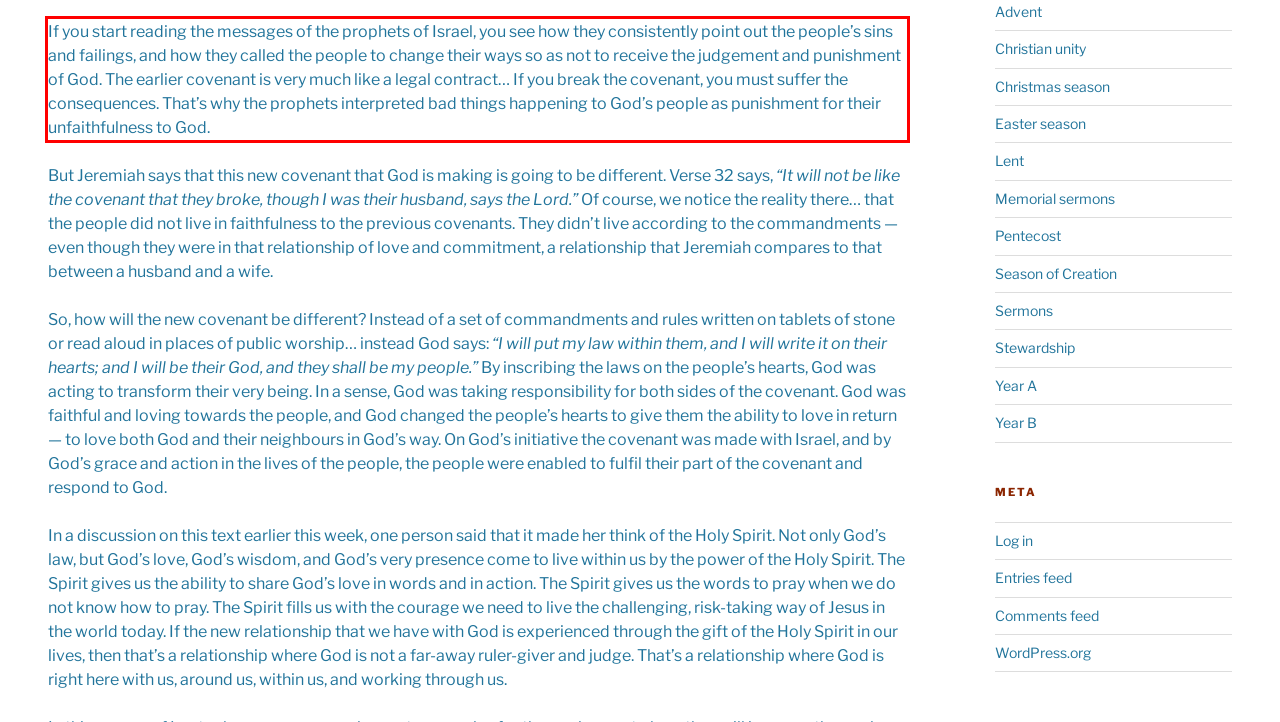Within the screenshot of the webpage, locate the red bounding box and use OCR to identify and provide the text content inside it.

If you start reading the messages of the prophets of Israel, you see how they consistently point out the people’s sins and failings, and how they called the people to change their ways so as not to receive the judgement and punishment of God. The earlier covenant is very much like a legal contract… If you break the covenant, you must suffer the consequences. That’s why the prophets interpreted bad things happening to God’s people as punishment for their unfaithfulness to God.